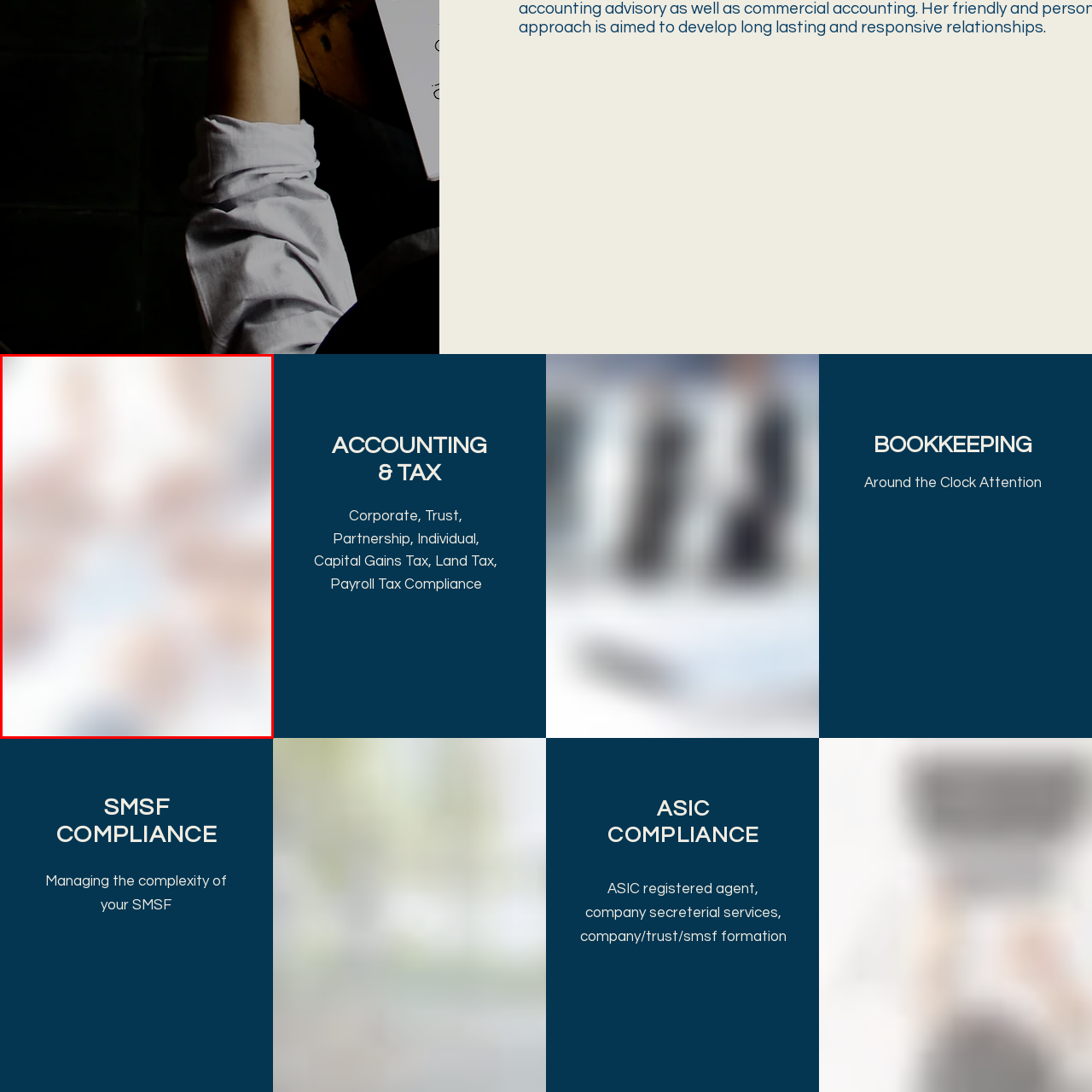Offer a comprehensive description of the image enclosed by the red box.

The image displays a collection of overlapping hands of diverse individuals, symbolizing collaboration and teamwork. The soft color palette and blurred background suggest a professional and inclusive environment, reflecting the spirit of partnership in various business contexts. This visual is representative of themes such as corporate accountability and teamwork central to areas like accounting, tax compliance, bookkeeping, and SMSF compliance, as highlighted in the related content. The hands could signify collective effort, emphasizing the importance of collaboration in managing financial and compliance matters effectively.